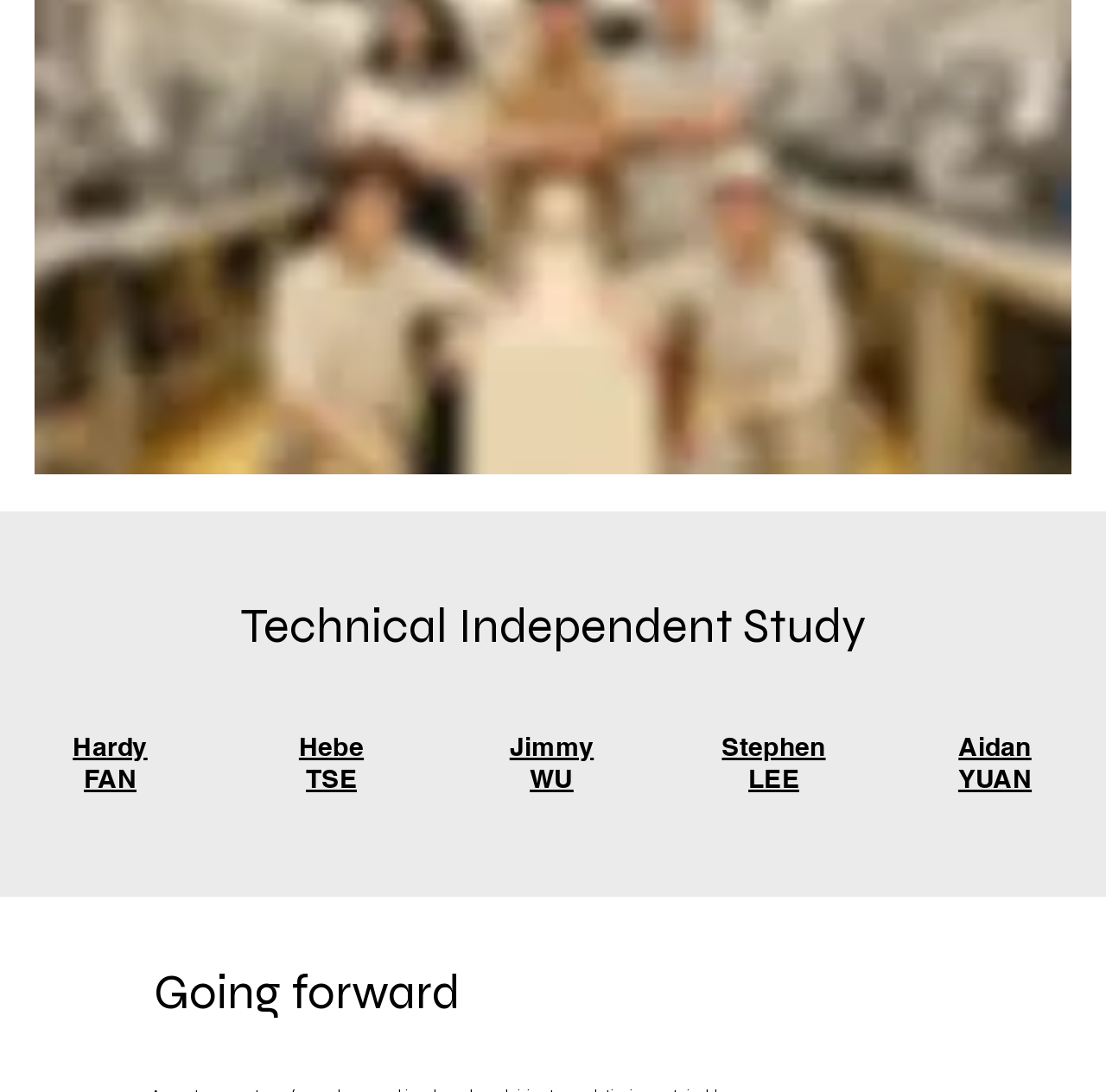Answer succinctly with a single word or phrase:
What is the title of the second section?

Going forward